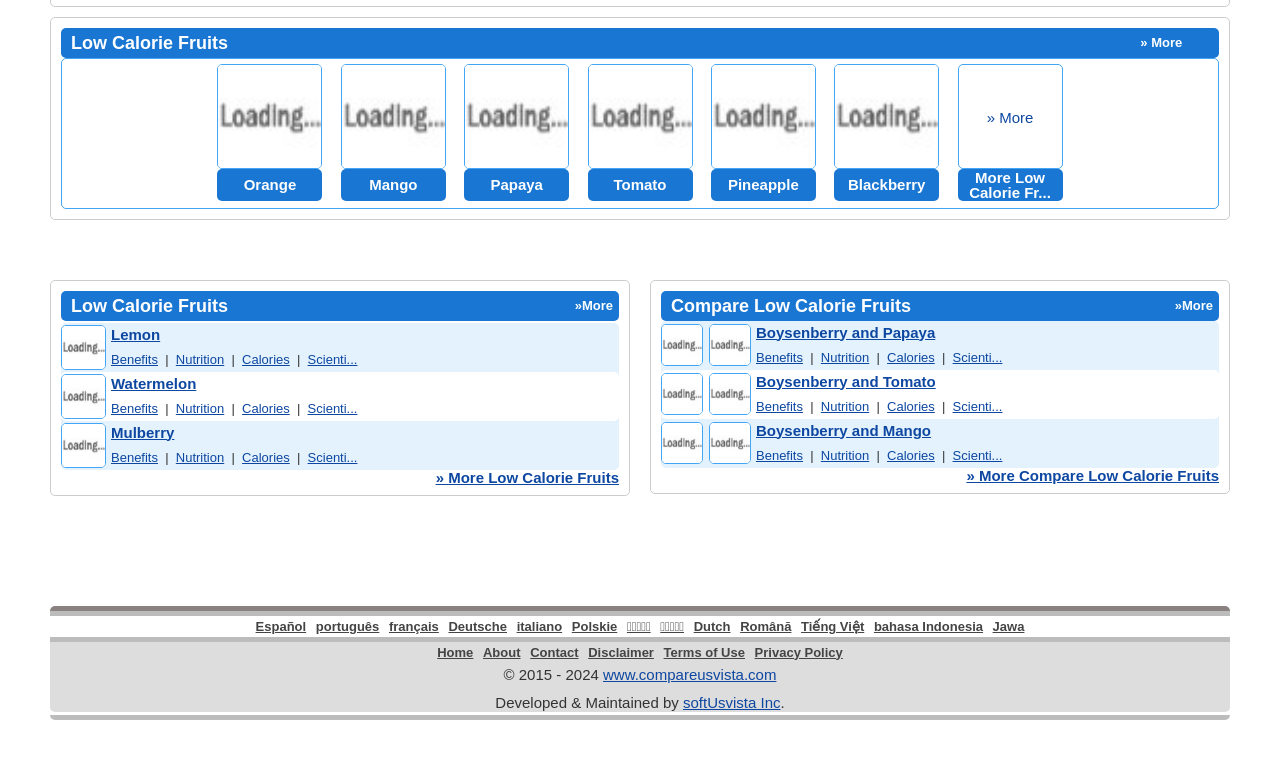Provide the bounding box coordinates of the HTML element described by the text: "More Low Calorie Fr...". The coordinates should be in the format [left, top, right, bottom] with values between 0 and 1.

[0.748, 0.218, 0.83, 0.259]